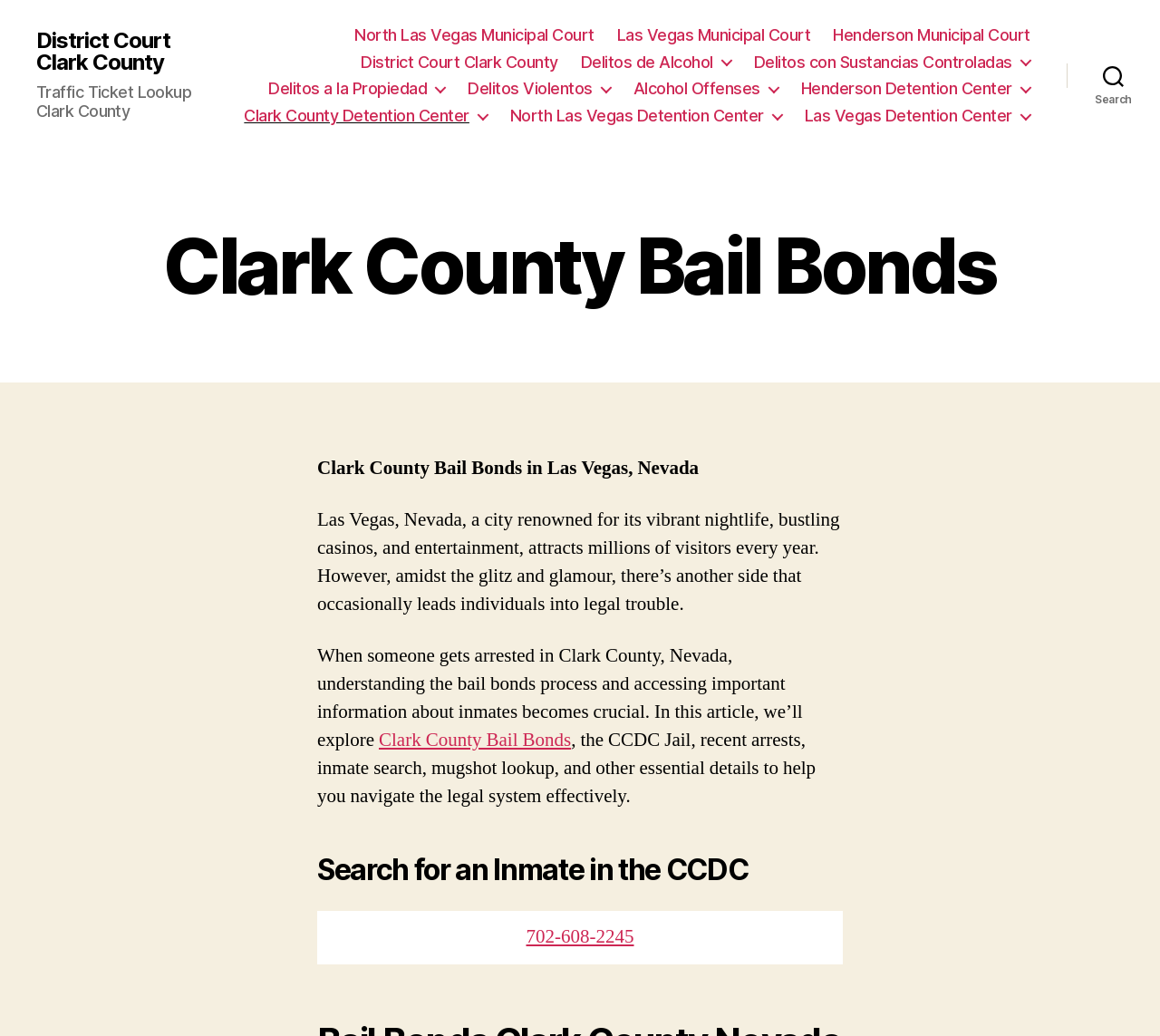Find the bounding box coordinates of the element I should click to carry out the following instruction: "Visit District Court Clark County".

[0.031, 0.029, 0.168, 0.071]